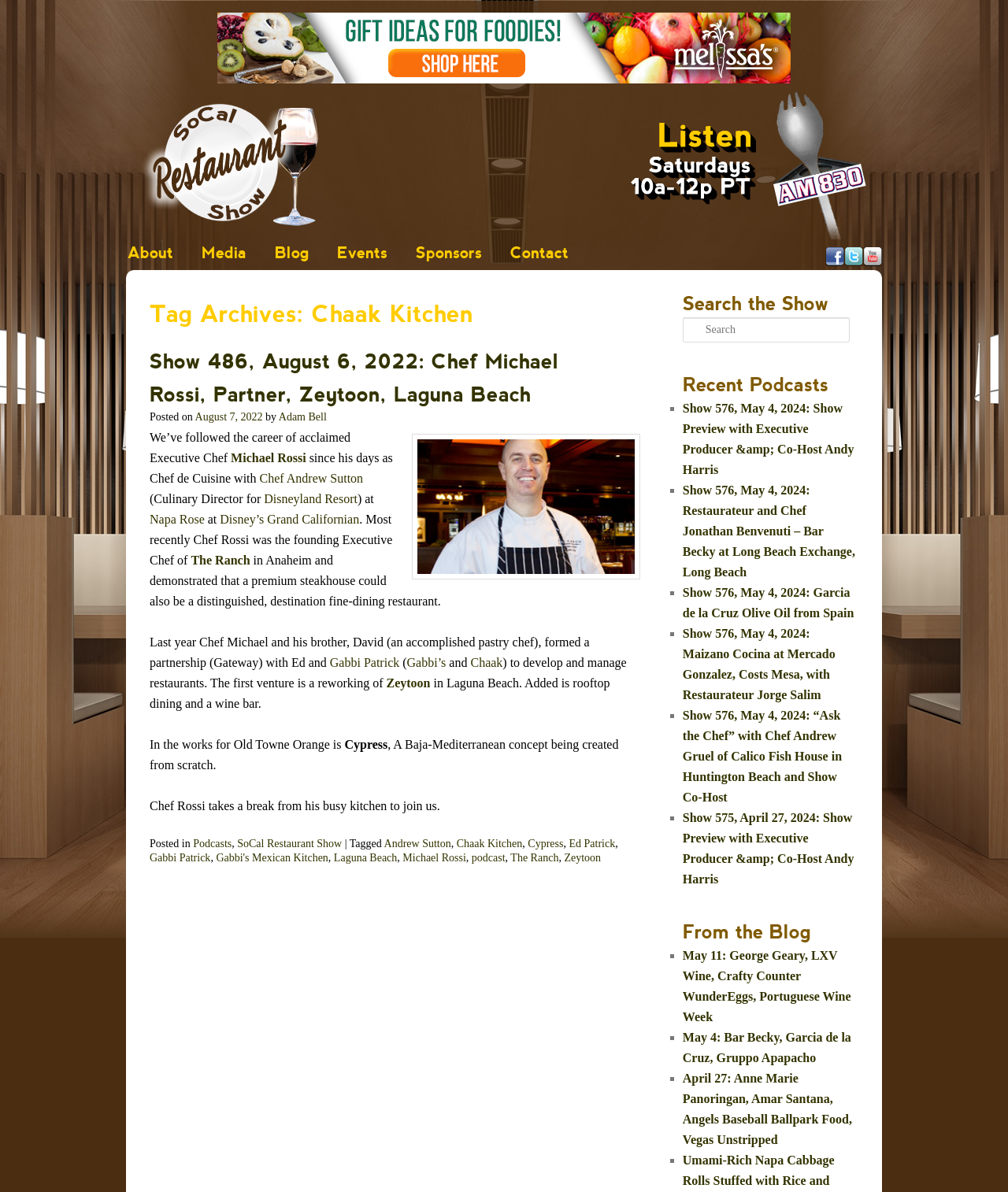Please predict the bounding box coordinates of the element's region where a click is necessary to complete the following instruction: "Search the Show". The coordinates should be represented by four float numbers between 0 and 1, i.e., [left, top, right, bottom].

[0.677, 0.266, 0.843, 0.287]